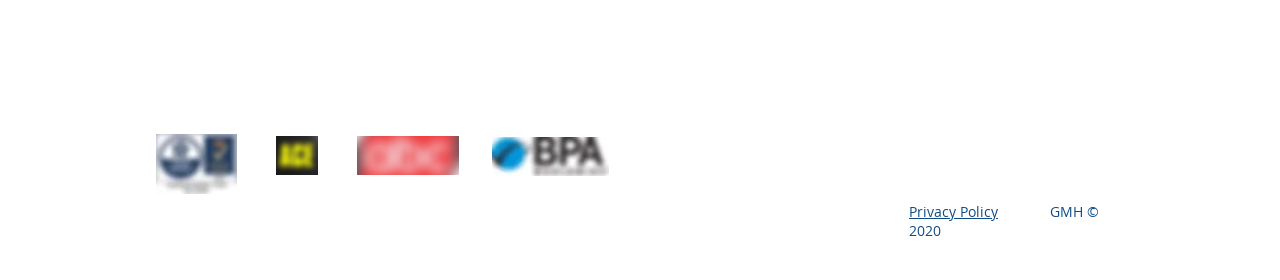Using the provided description: "aria-label="Grey Instagram Icon"", find the bounding box coordinates of the corresponding UI element. The output should be four float numbers between 0 and 1, in the format [left, top, right, bottom].

[0.846, 0.477, 0.877, 0.62]